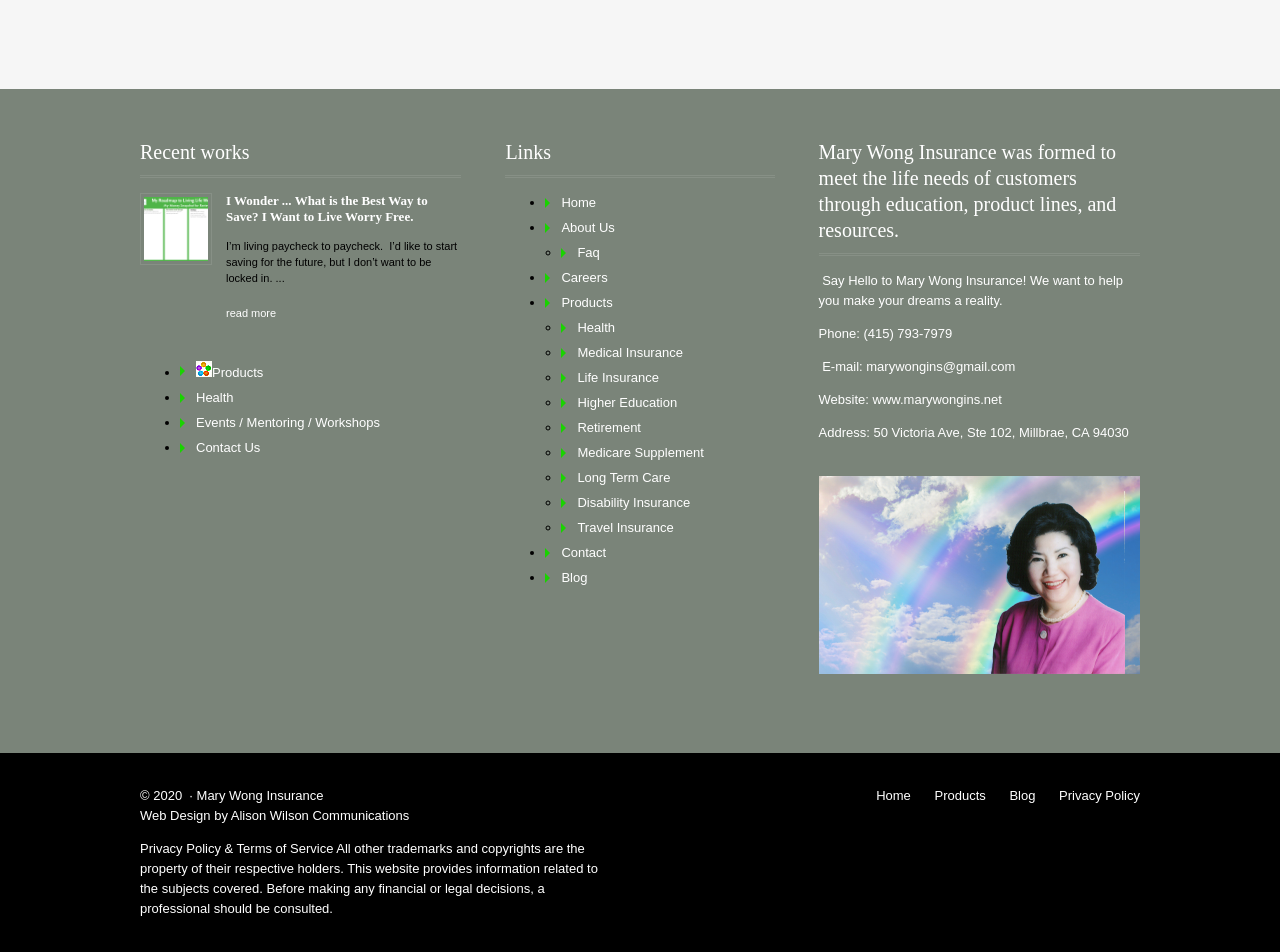How many links are there in the 'Links' section?
Please give a well-detailed answer to the question.

The 'Links' section is located at the bottom of the webpage and contains 7 links: 'Home', 'About Us', 'Faq', 'Careers', 'Products', 'Contact', and 'Blog'. These links are identified by their corresponding link elements and list markers.